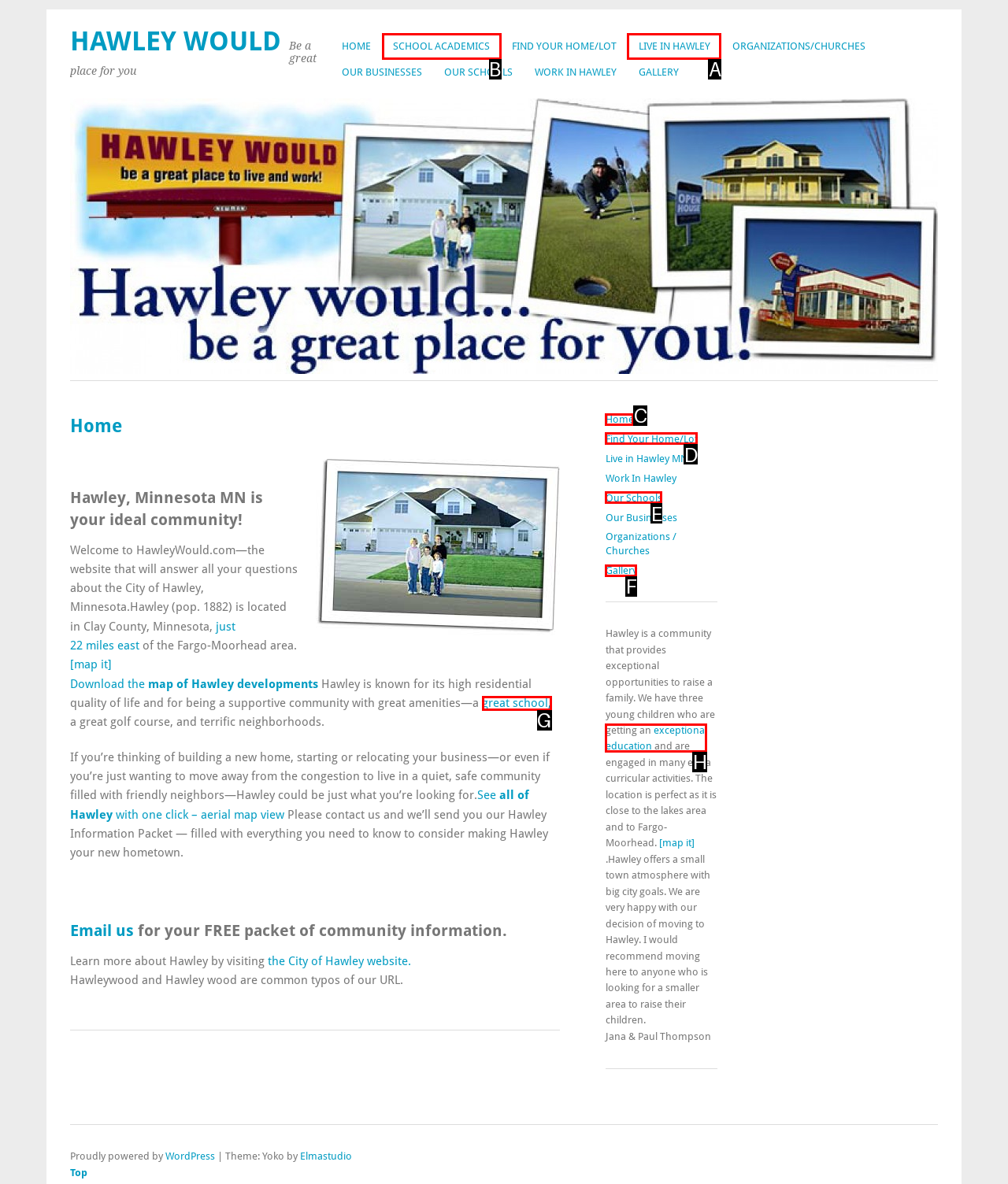Specify which UI element should be clicked to accomplish the task: Explore SCHOOL ACADEMICS. Answer with the letter of the correct choice.

B